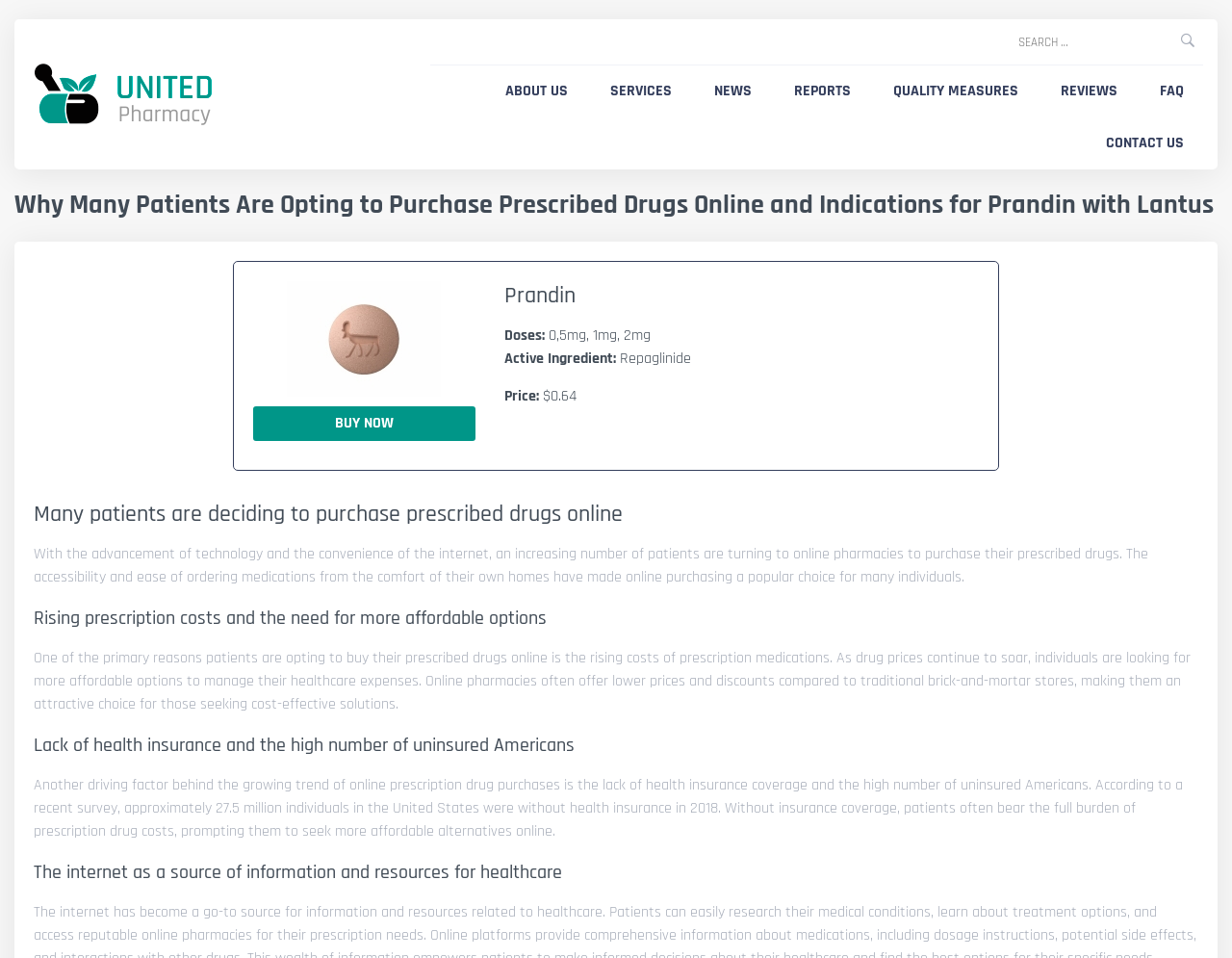What is the name of the pharmacy?
Based on the visual, give a brief answer using one word or a short phrase.

United Pharmacy